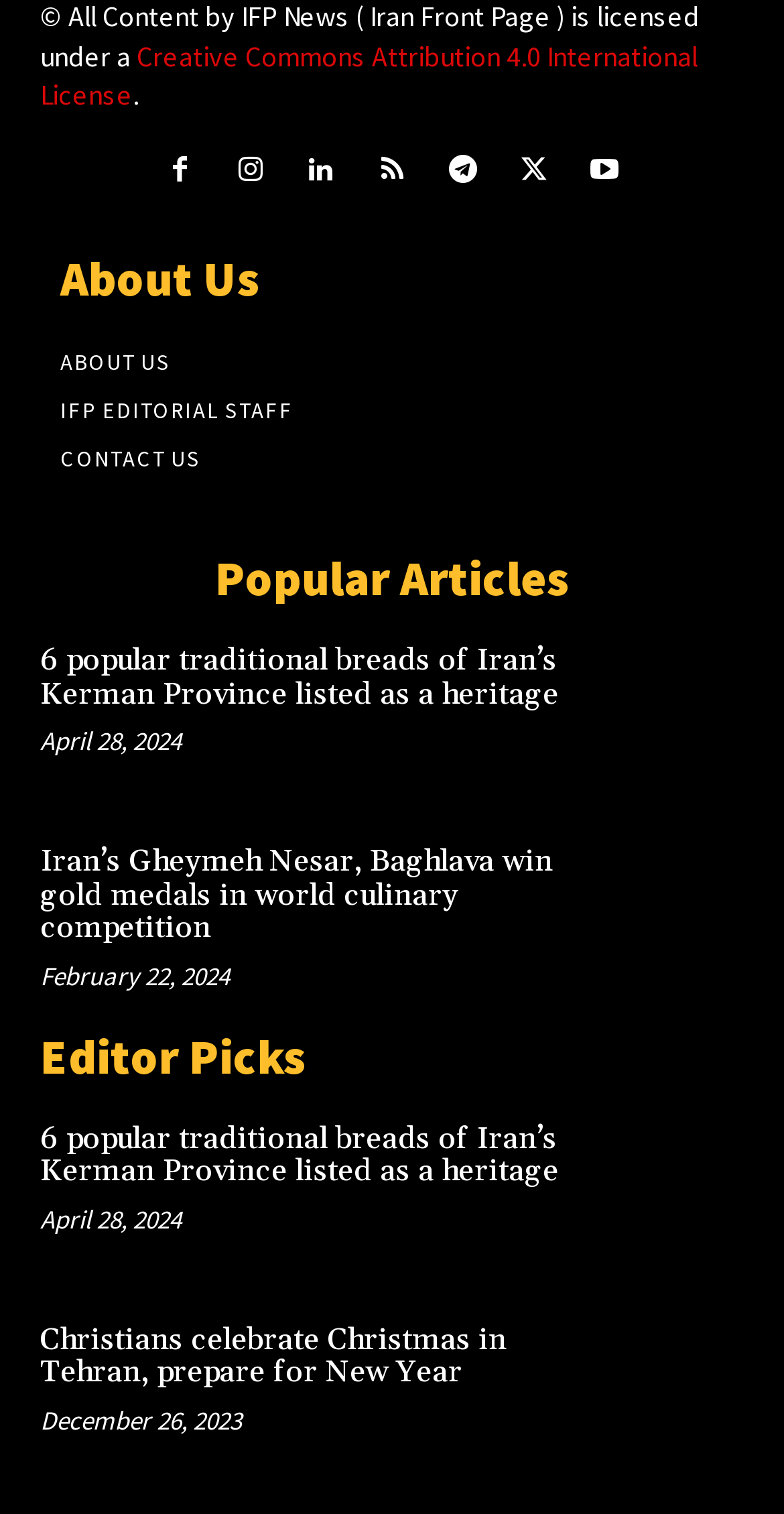From the webpage screenshot, predict the bounding box of the UI element that matches this description: "Telegram".

[0.558, 0.097, 0.623, 0.13]